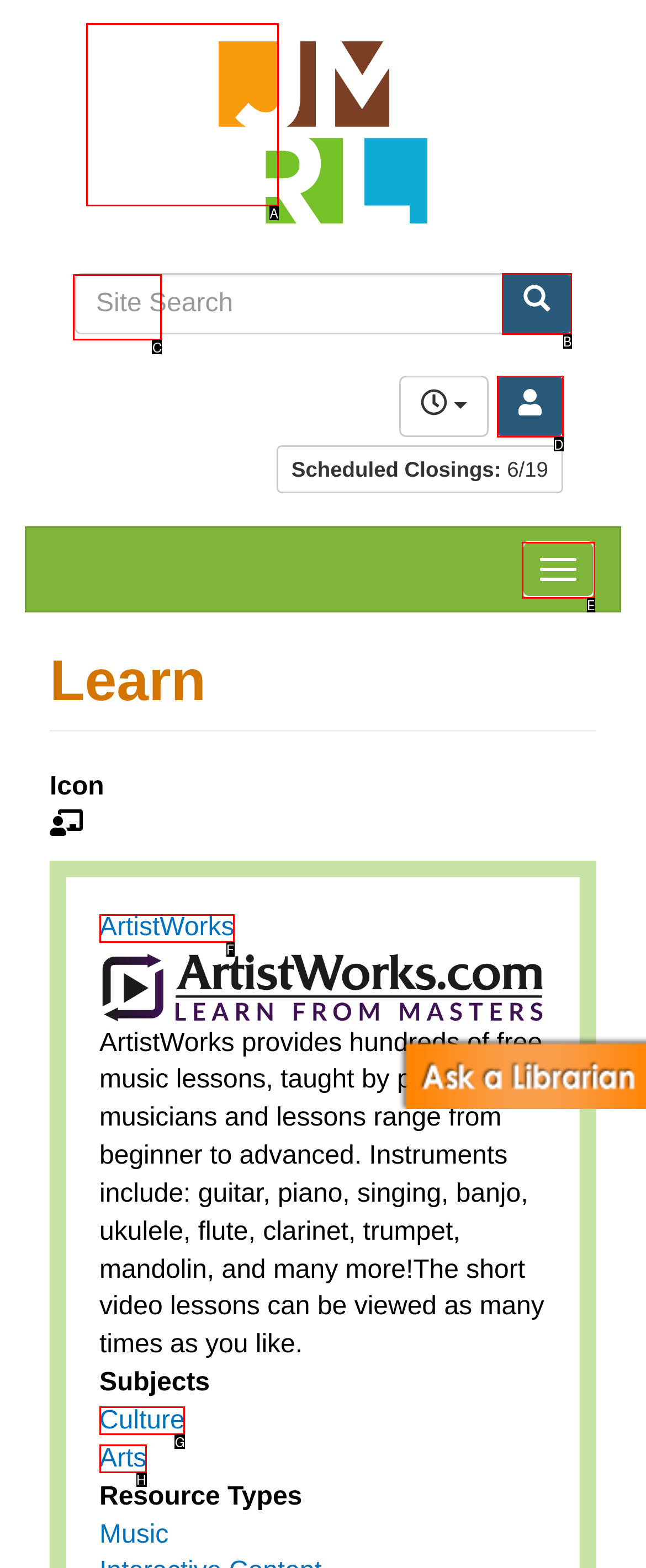Which option should you click on to fulfill this task: Search the site? Answer with the letter of the correct choice.

C